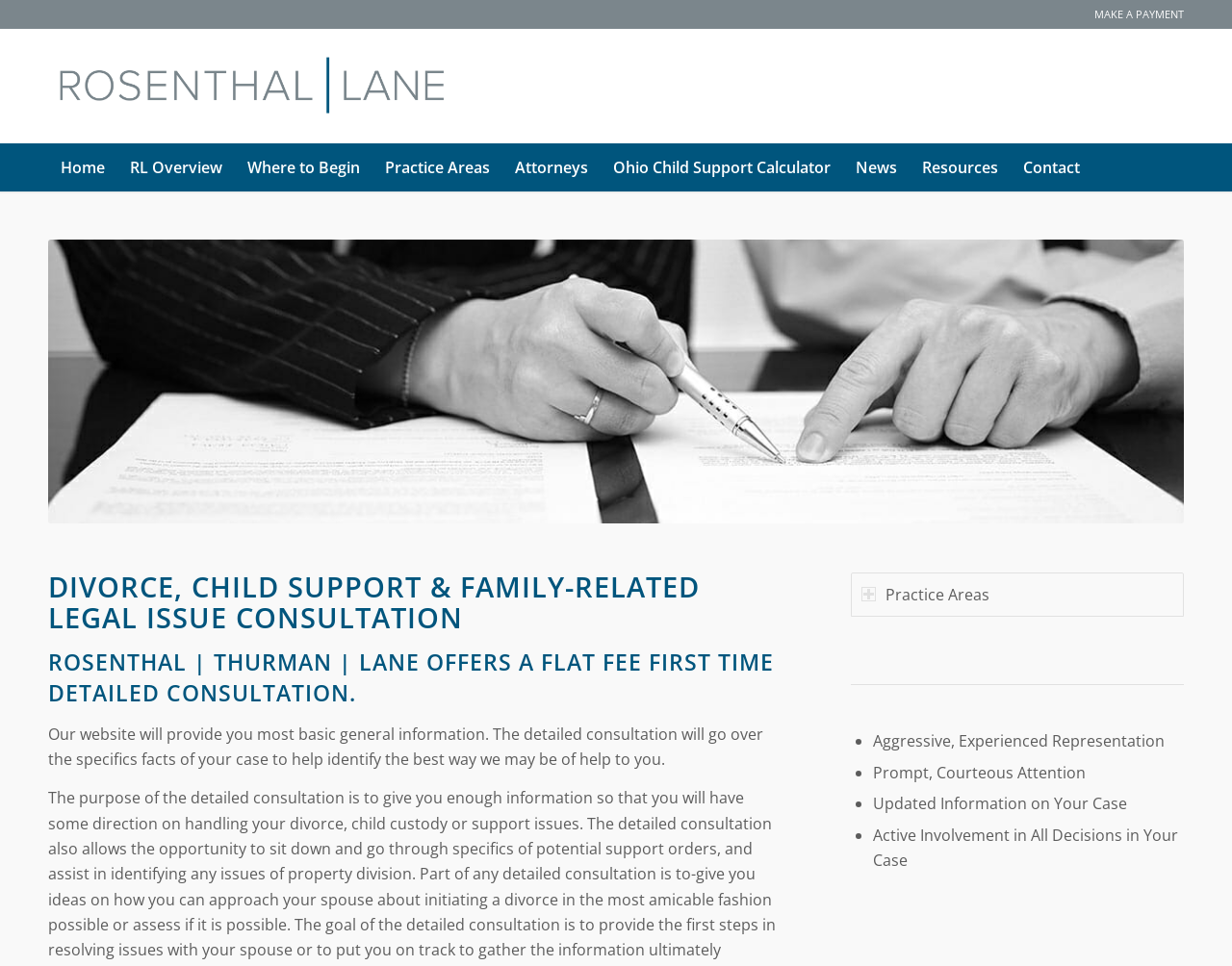Specify the bounding box coordinates for the region that must be clicked to perform the given instruction: "Contact the attorneys".

[0.82, 0.148, 0.887, 0.198]